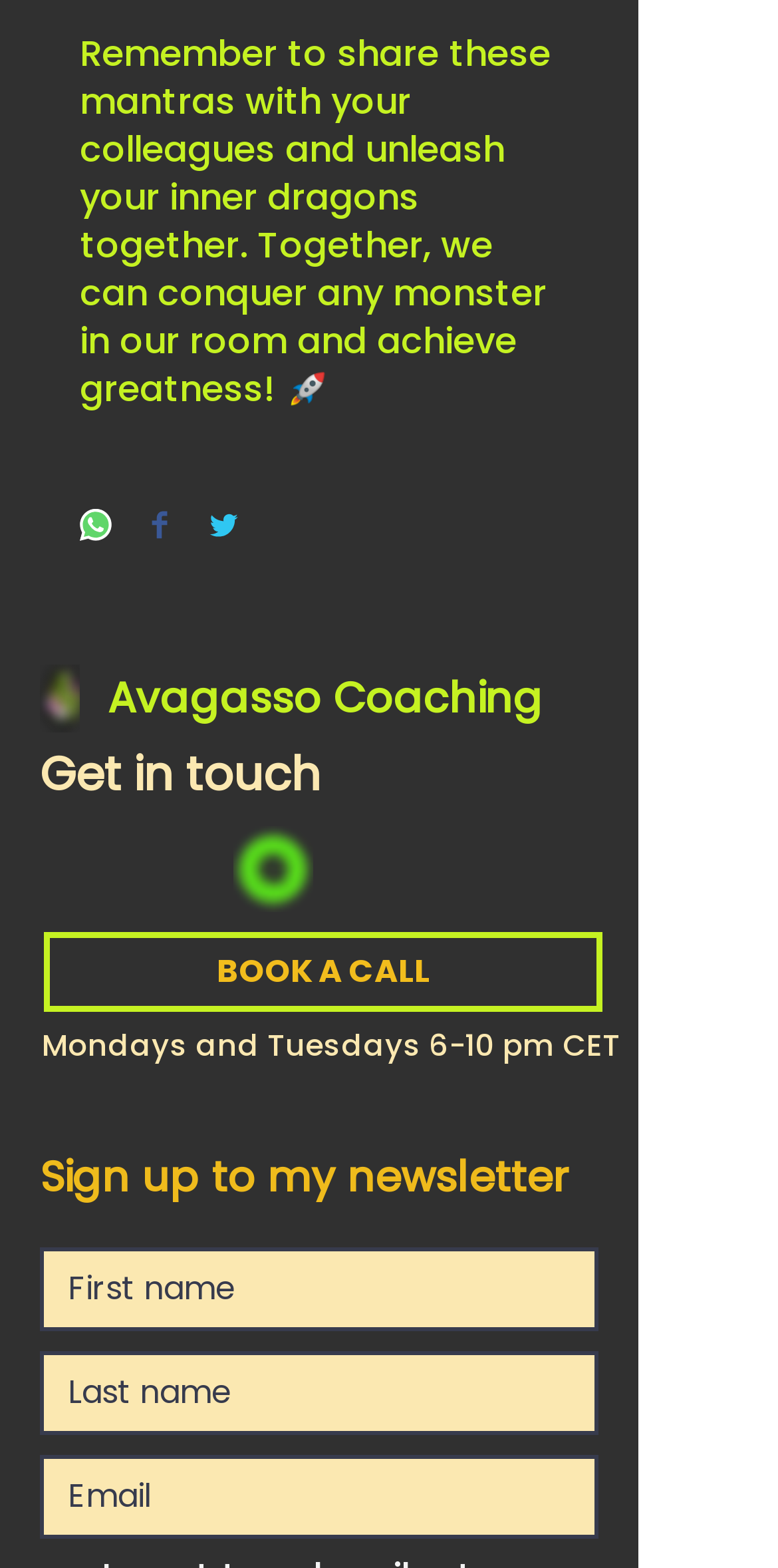Based on the provided description, "aria-label="Share on WhatsApp"", find the bounding box of the corresponding UI element in the screenshot.

[0.103, 0.324, 0.144, 0.348]